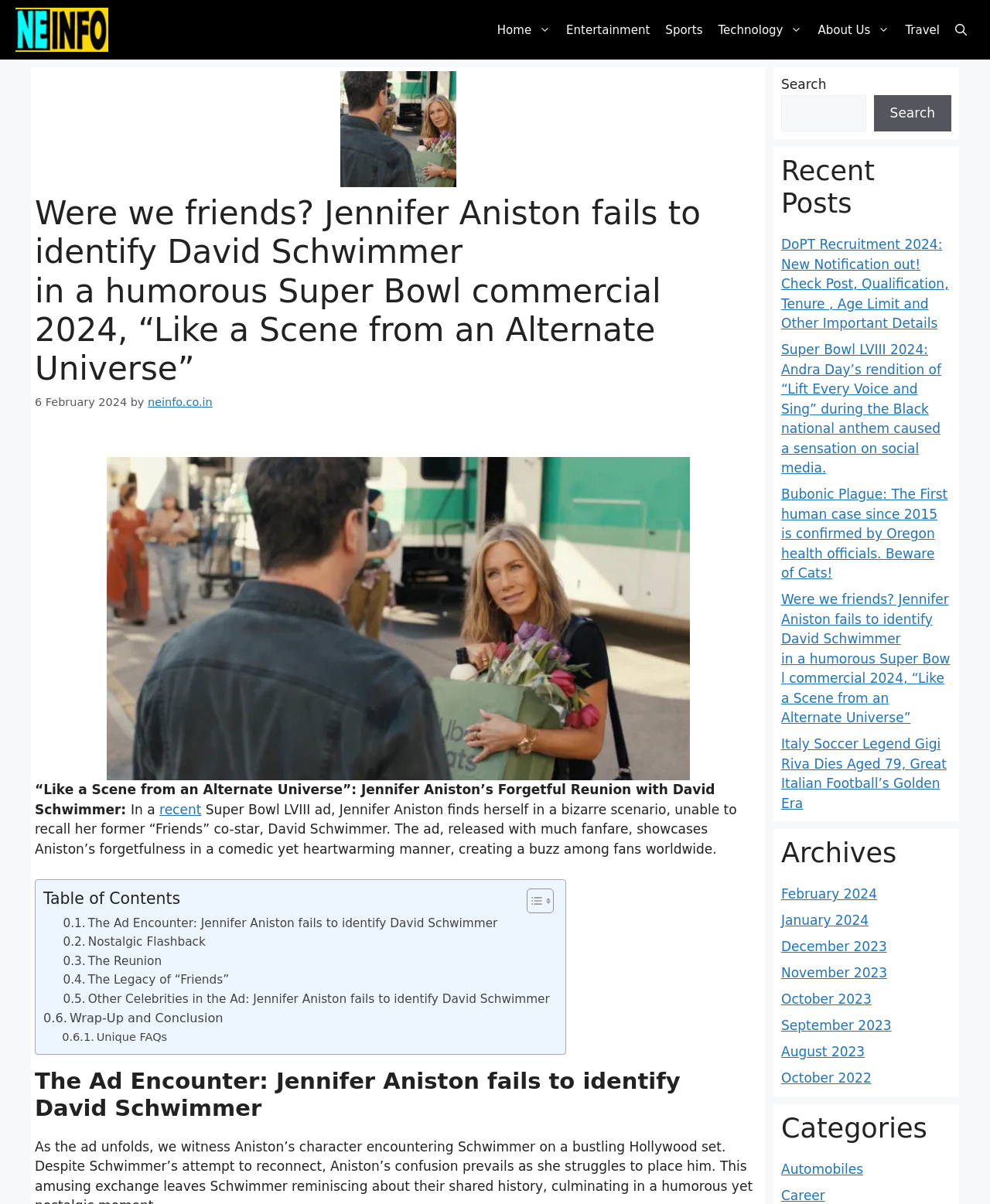Identify the bounding box coordinates of the clickable region required to complete the instruction: "Search for something". The coordinates should be given as four float numbers within the range of 0 and 1, i.e., [left, top, right, bottom].

[0.789, 0.079, 0.875, 0.109]